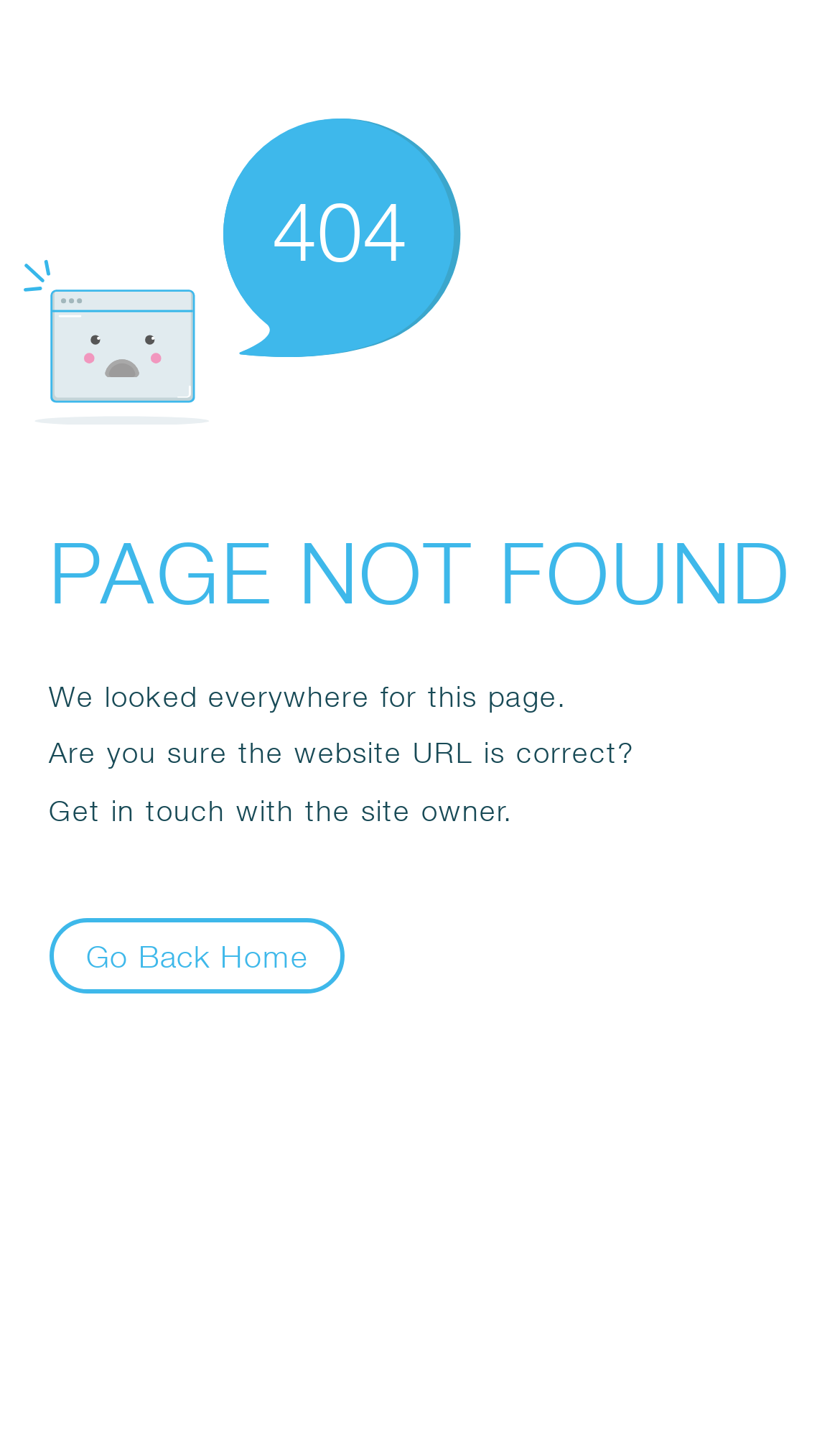Provide your answer in one word or a succinct phrase for the question: 
How many sentences are there in the error message?

3